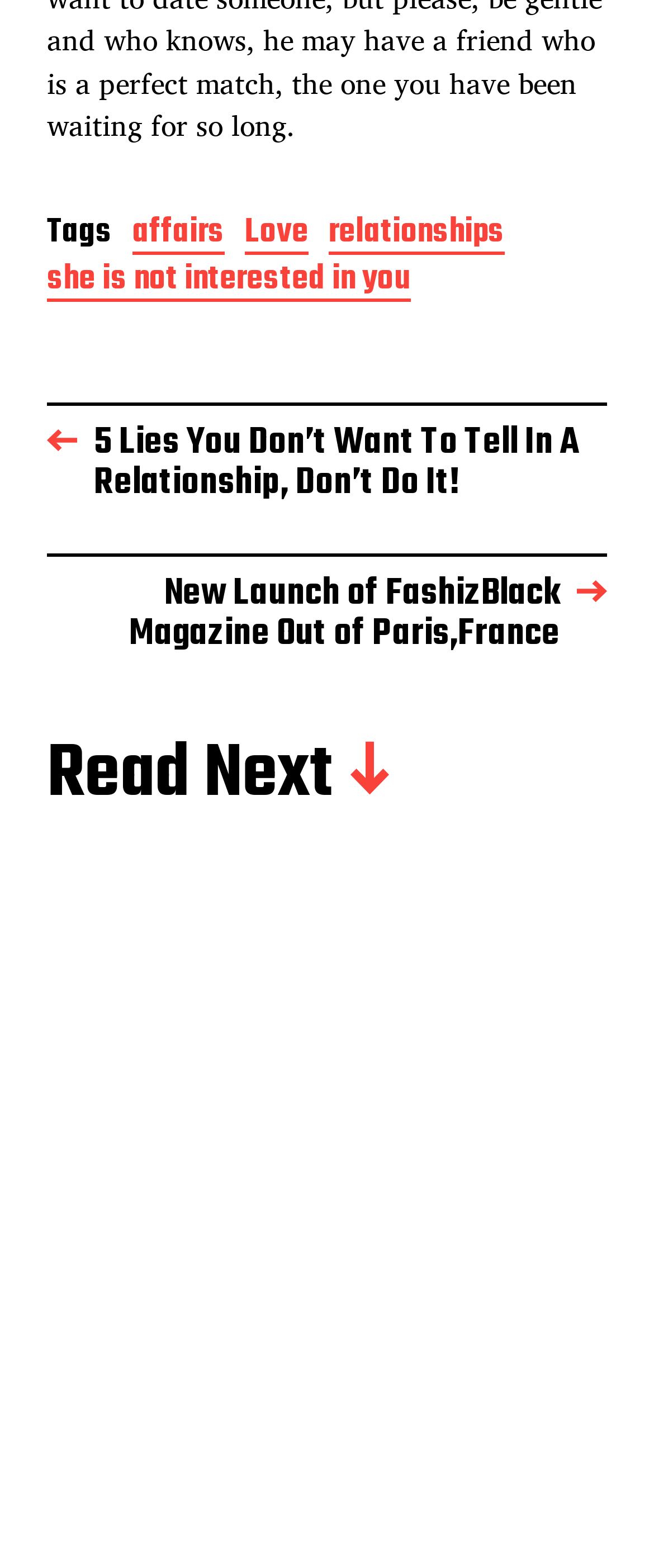Please provide the bounding box coordinates for the element that needs to be clicked to perform the instruction: "Click on the 'affairs' tag". The coordinates must consist of four float numbers between 0 and 1, formatted as [left, top, right, bottom].

[0.203, 0.138, 0.344, 0.162]